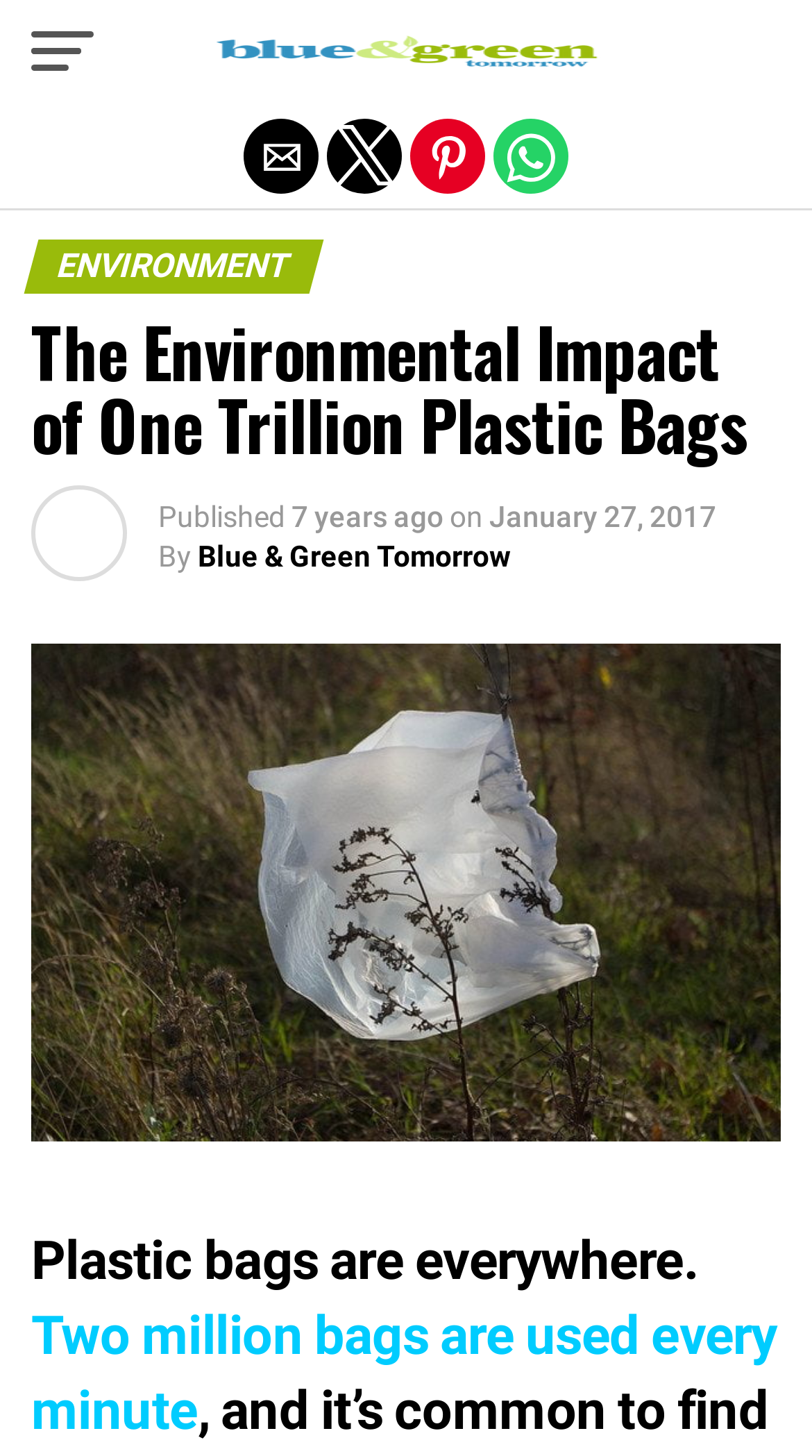Provide a brief response using a word or short phrase to this question:
What is the purpose of the buttons at the top?

Sharing the article